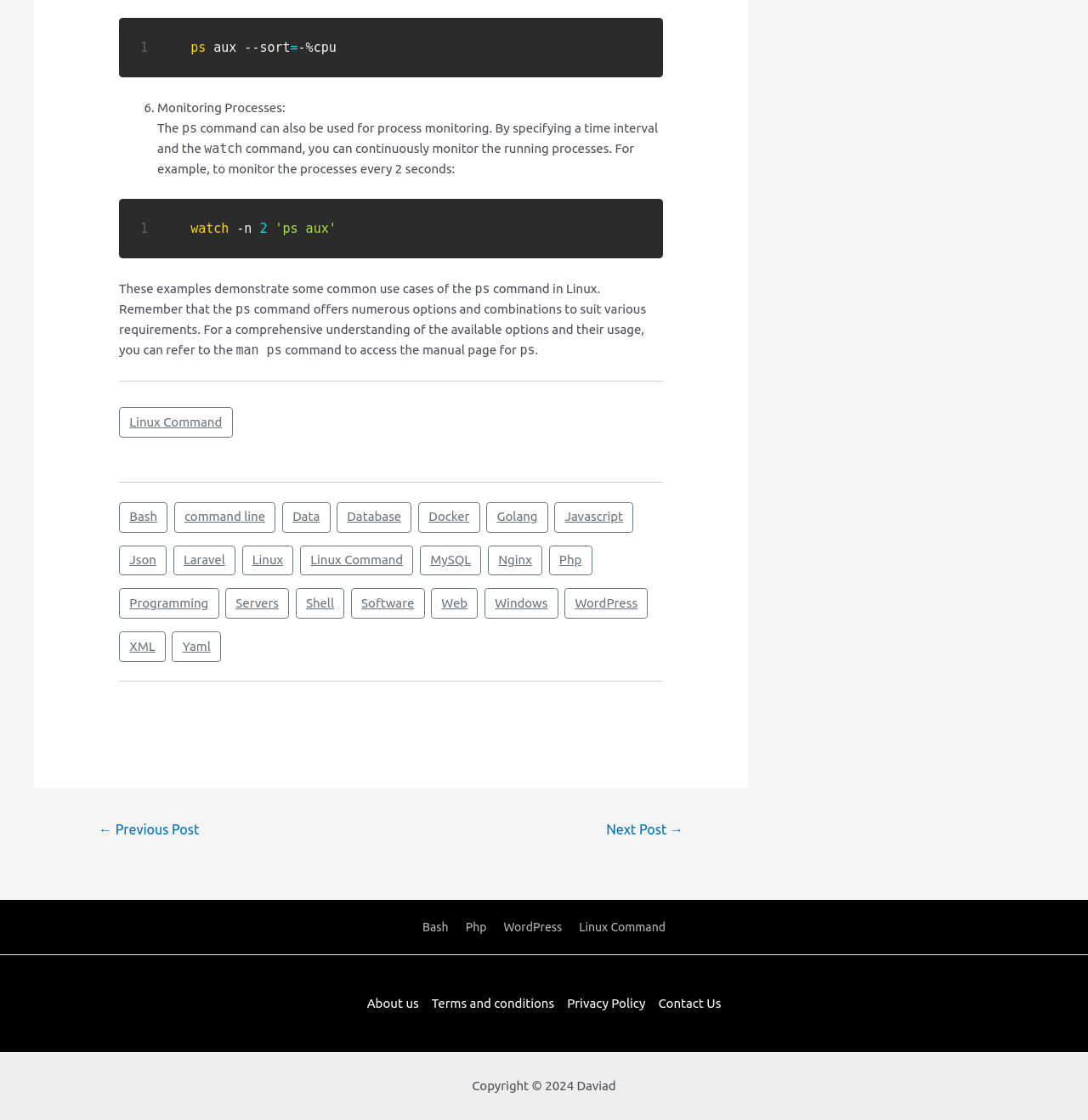Please determine the bounding box of the UI element that matches this description: watch -n 2 'ps aux'. The coordinates should be given as (top-left x, top-left y, bottom-right x, bottom-right y), with all values between 0 and 1.

[0.109, 0.177, 0.609, 0.231]